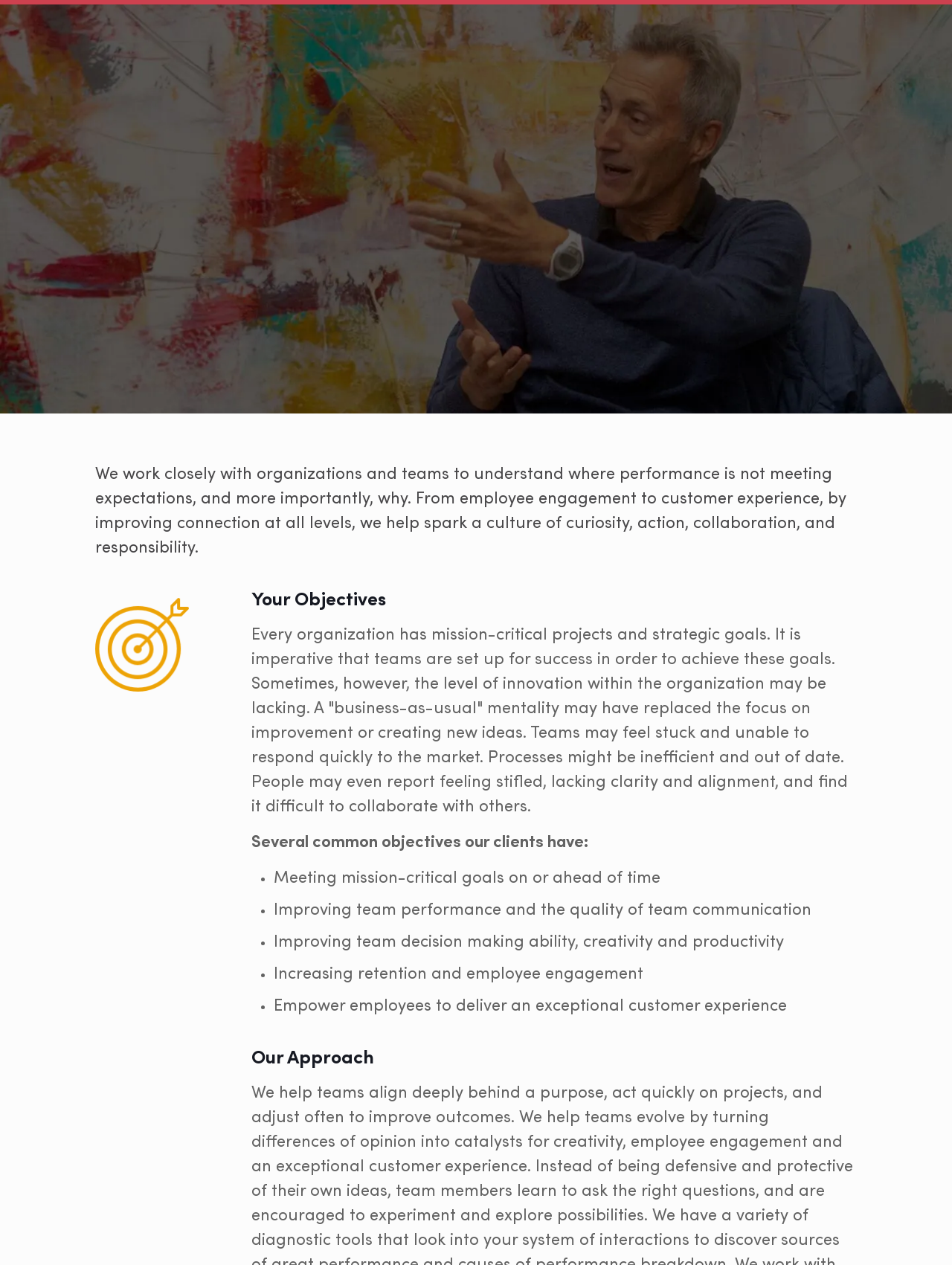Summarize the contents and layout of the webpage in detail.

The webpage is about improving team engagement, alignment, and performance. At the top, there is a brief introduction that explains the importance of understanding where performance is not meeting expectations and why. This introduction is accompanied by a yellow icon on the left.

Below the introduction, there is a heading "Your Objectives" followed by a paragraph of text that describes the challenges organizations face in achieving their goals. This text is positioned to the right of the yellow icon.

Underneath, there is a subheading "Several common objectives our clients have:" followed by a list of five bullet points. Each bullet point describes a specific objective, such as meeting mission-critical goals on or ahead of time, improving team performance, and increasing retention and employee engagement. The list is positioned to the right of the previous paragraph.

Further down, there is another heading "Our Approach" accompanied by a yellow icon on the left. However, the content under this heading is not provided in the accessibility tree.

At the bottom right corner of the page, there is a "Back to top" link icon.